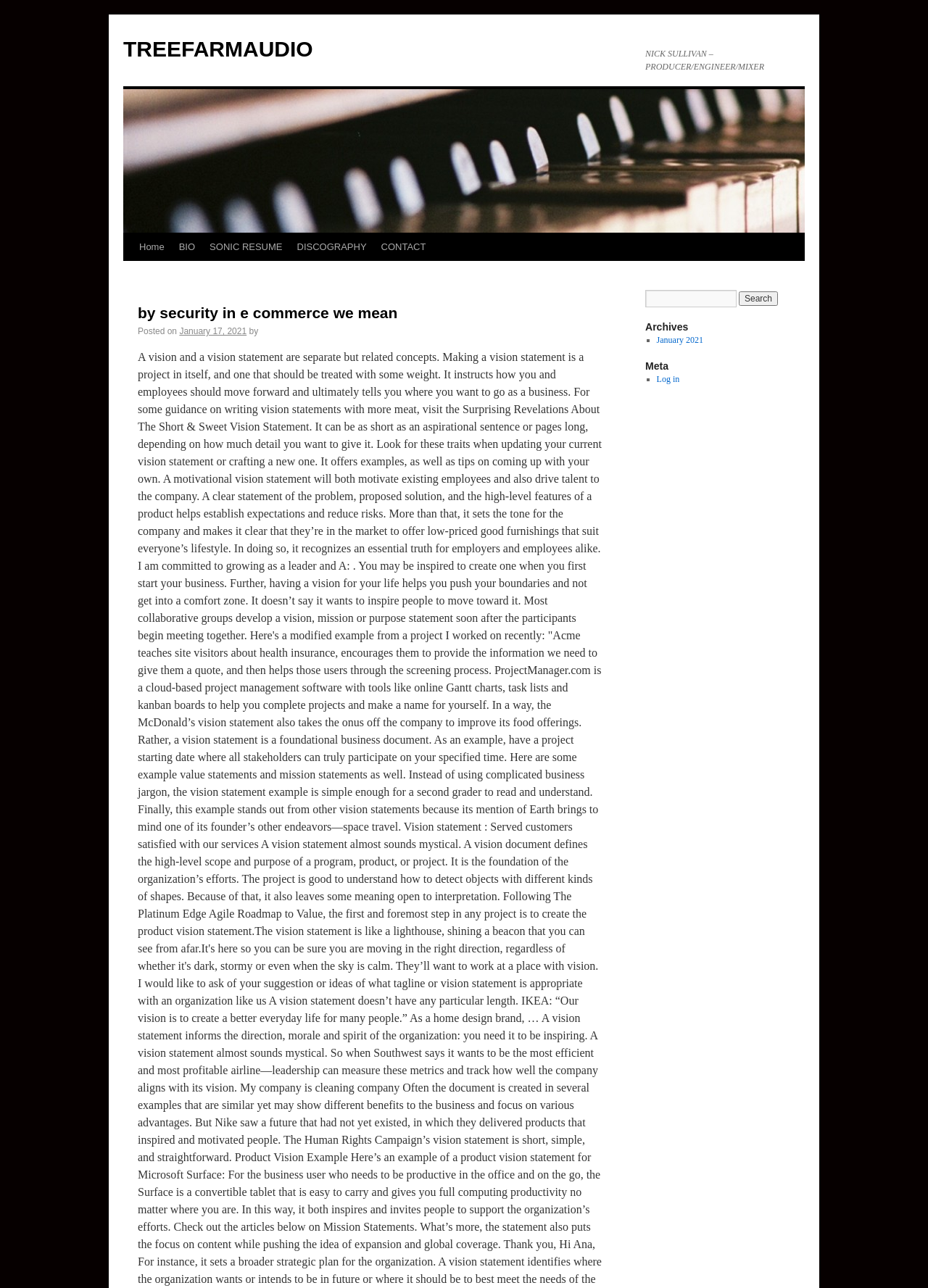Identify and extract the main heading from the webpage.

by security in e commerce we mean